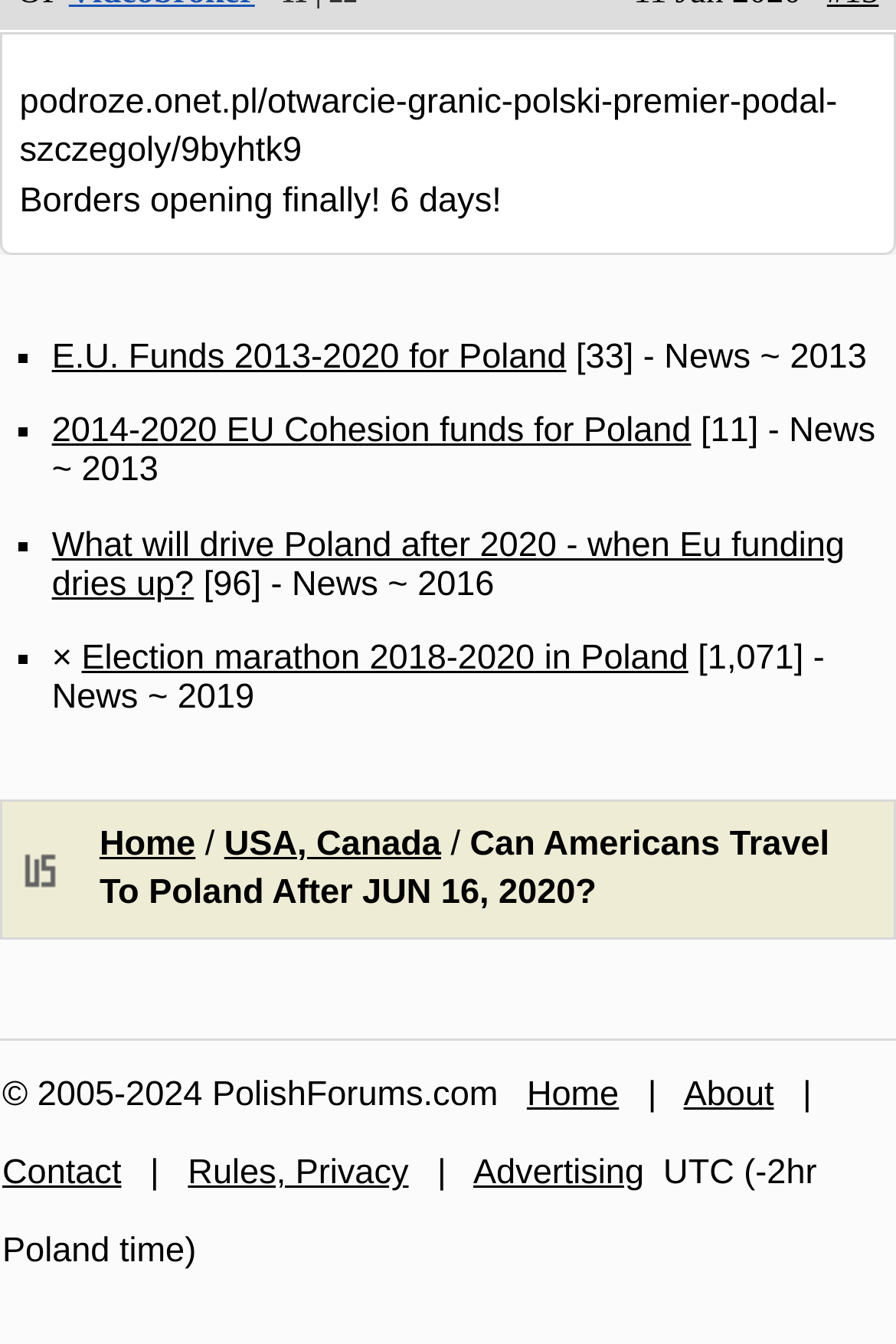Can you give a detailed response to the following question using the information from the image? What is the copyright year range of PolishForums.com?

The copyright information is located at the bottom of the webpage, and it states '© 2005-2024 PolishForums.com'. This indicates that the copyright year range of PolishForums.com is from 2005 to 2024.